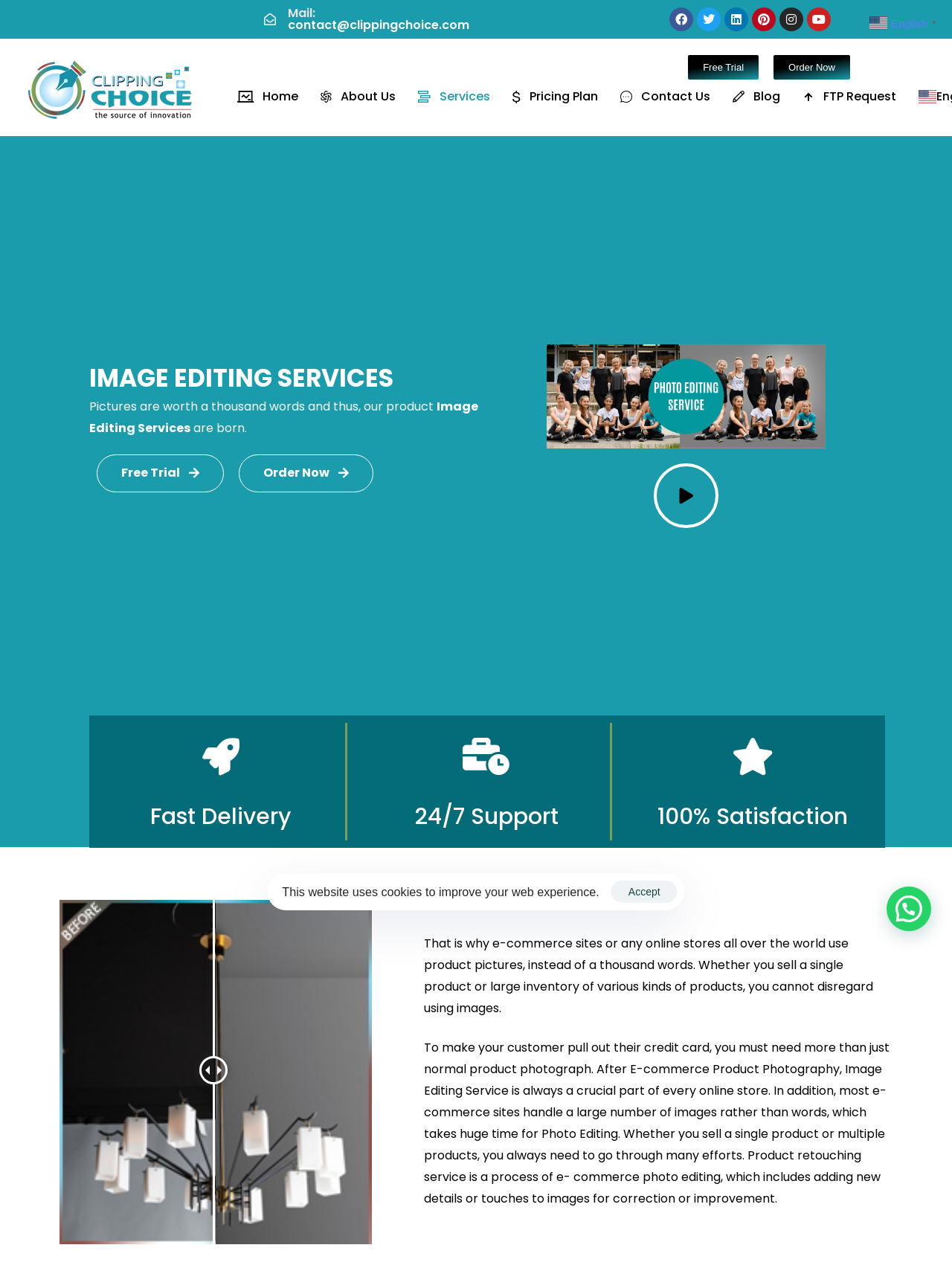Please specify the bounding box coordinates of the region to click in order to perform the following instruction: "Click the Facebook link".

[0.703, 0.006, 0.728, 0.025]